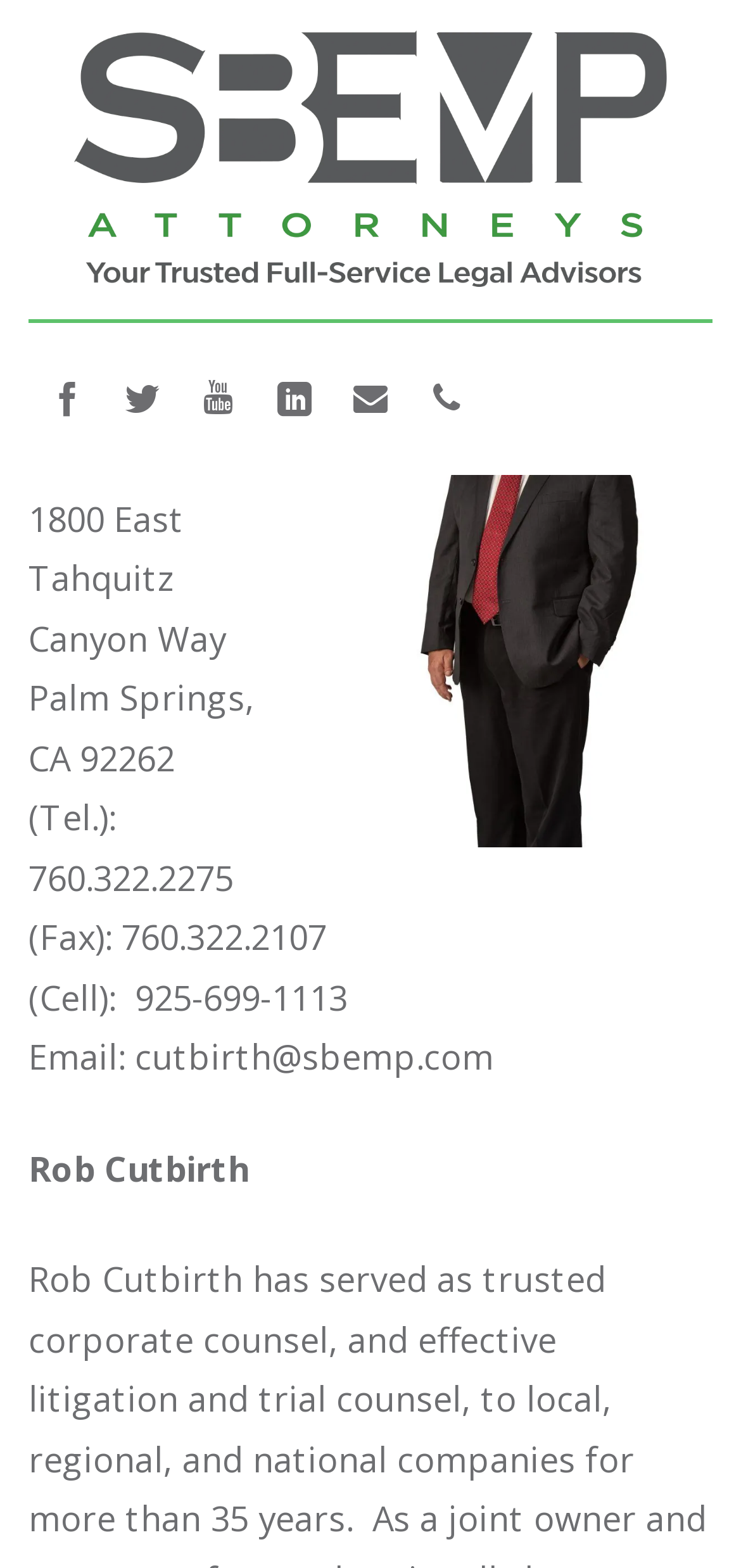Answer this question in one word or a short phrase: How many years of experience does the attorney have?

more than 35 years